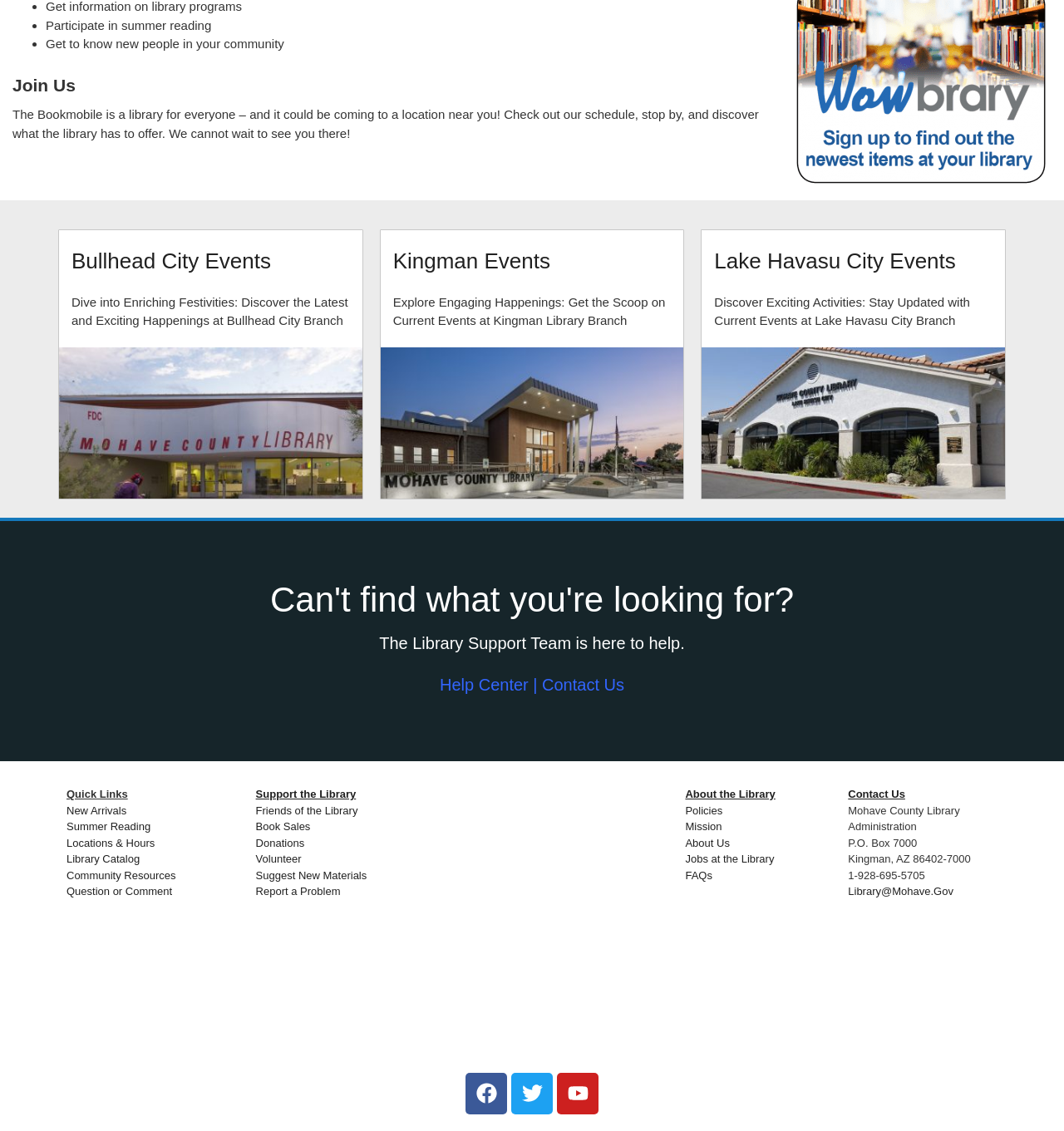What is the 'Summer Reading' program about?
Using the information from the image, give a concise answer in one word or a short phrase.

Participate in summer reading